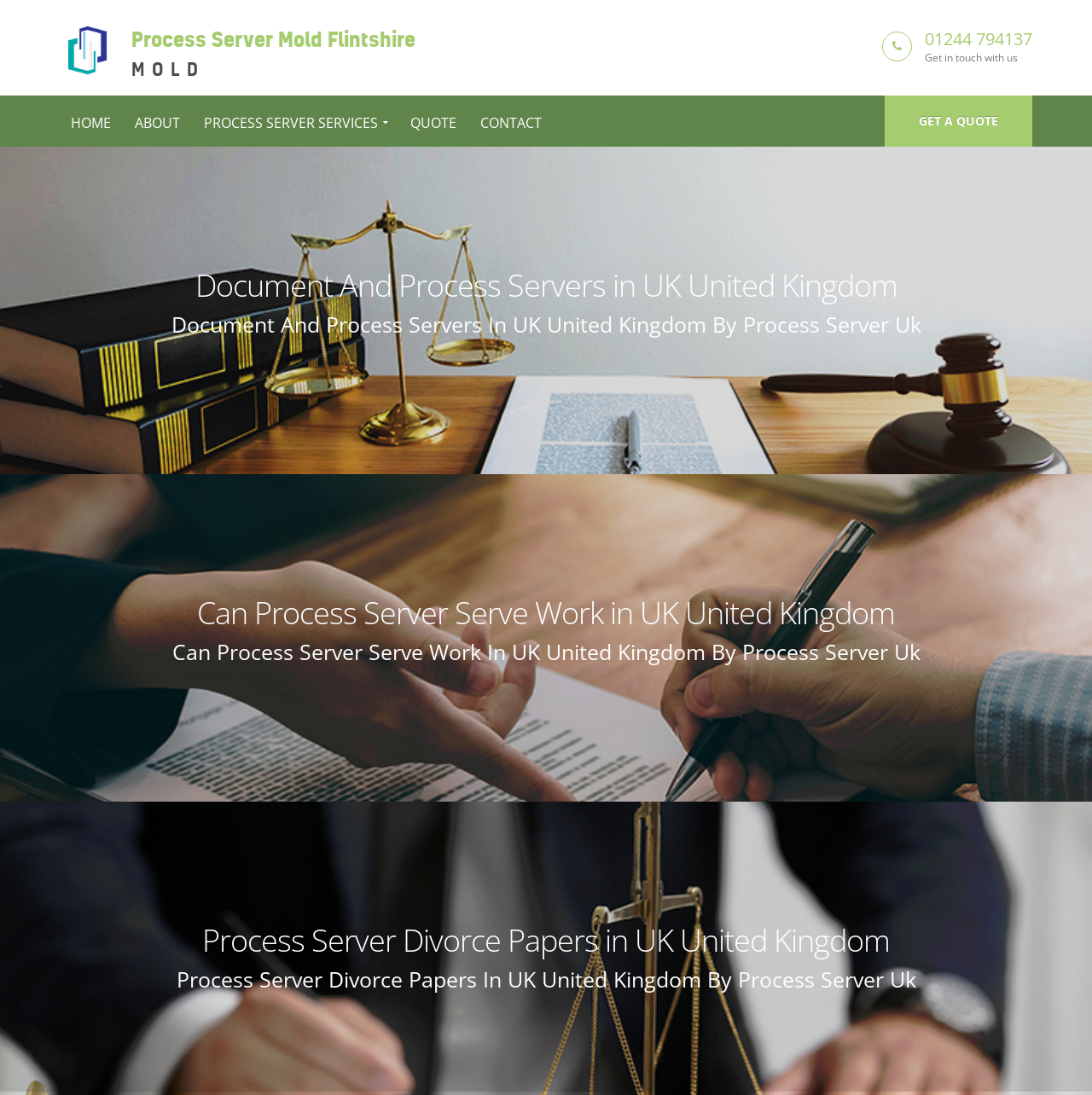Extract the primary header of the webpage and generate its text.

Document And Process Servers in UK United Kingdom